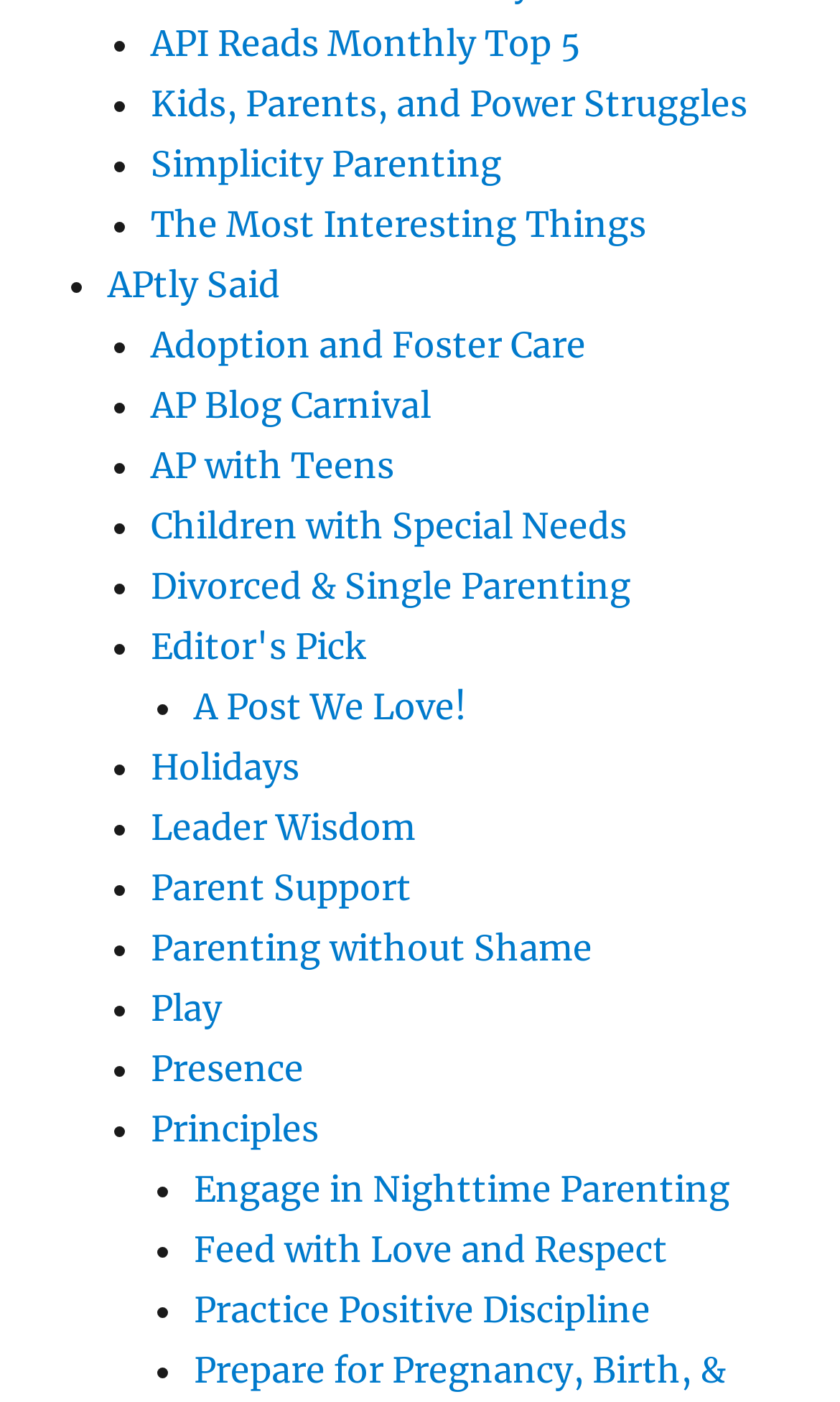Please find the bounding box coordinates of the element that must be clicked to perform the given instruction: "Explore Adoption and Foster Care". The coordinates should be four float numbers from 0 to 1, i.e., [left, top, right, bottom].

[0.179, 0.231, 0.697, 0.262]